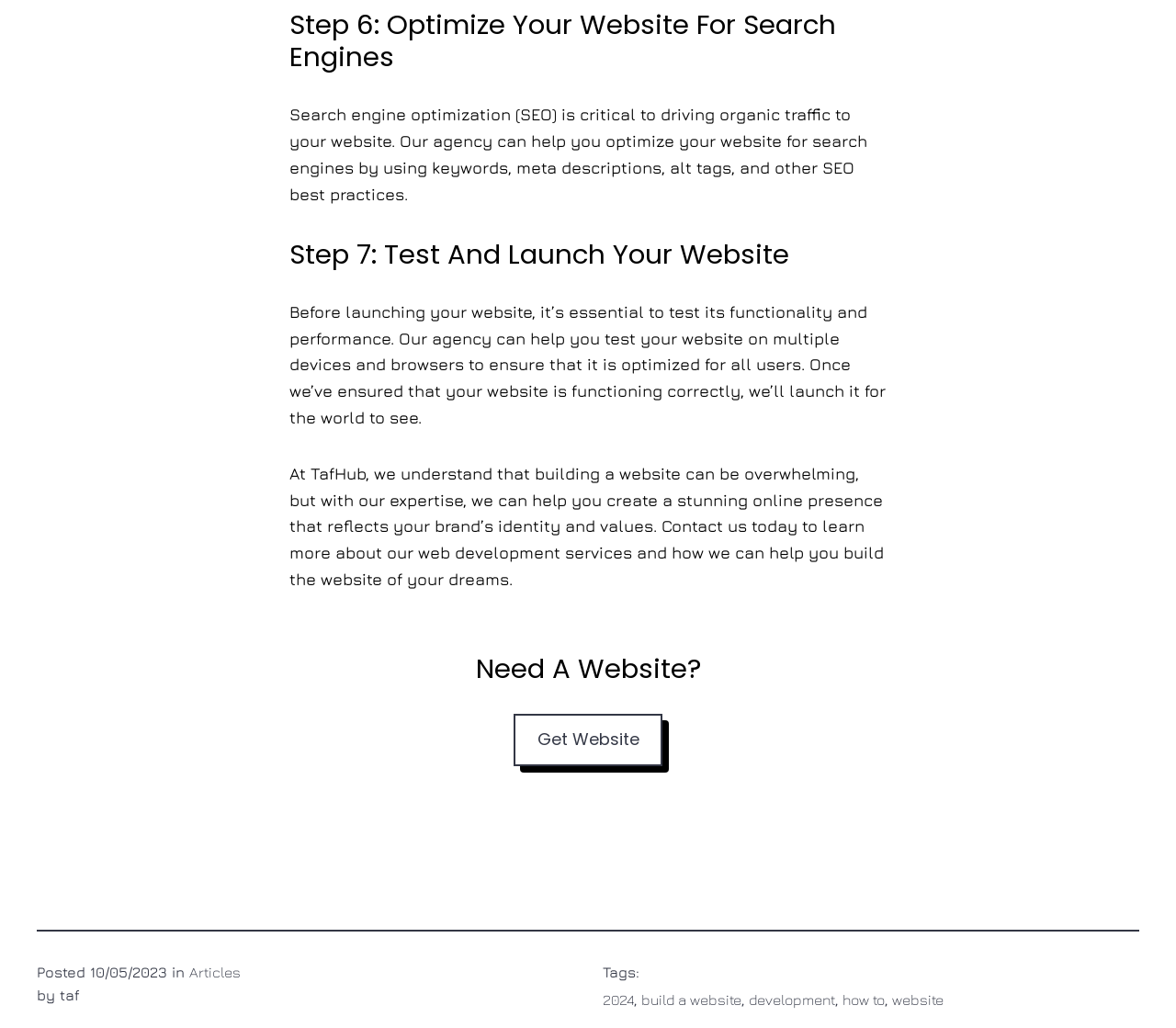What is the agency's role in search engine optimization?
Please provide a single word or phrase answer based on the image.

Optimize website